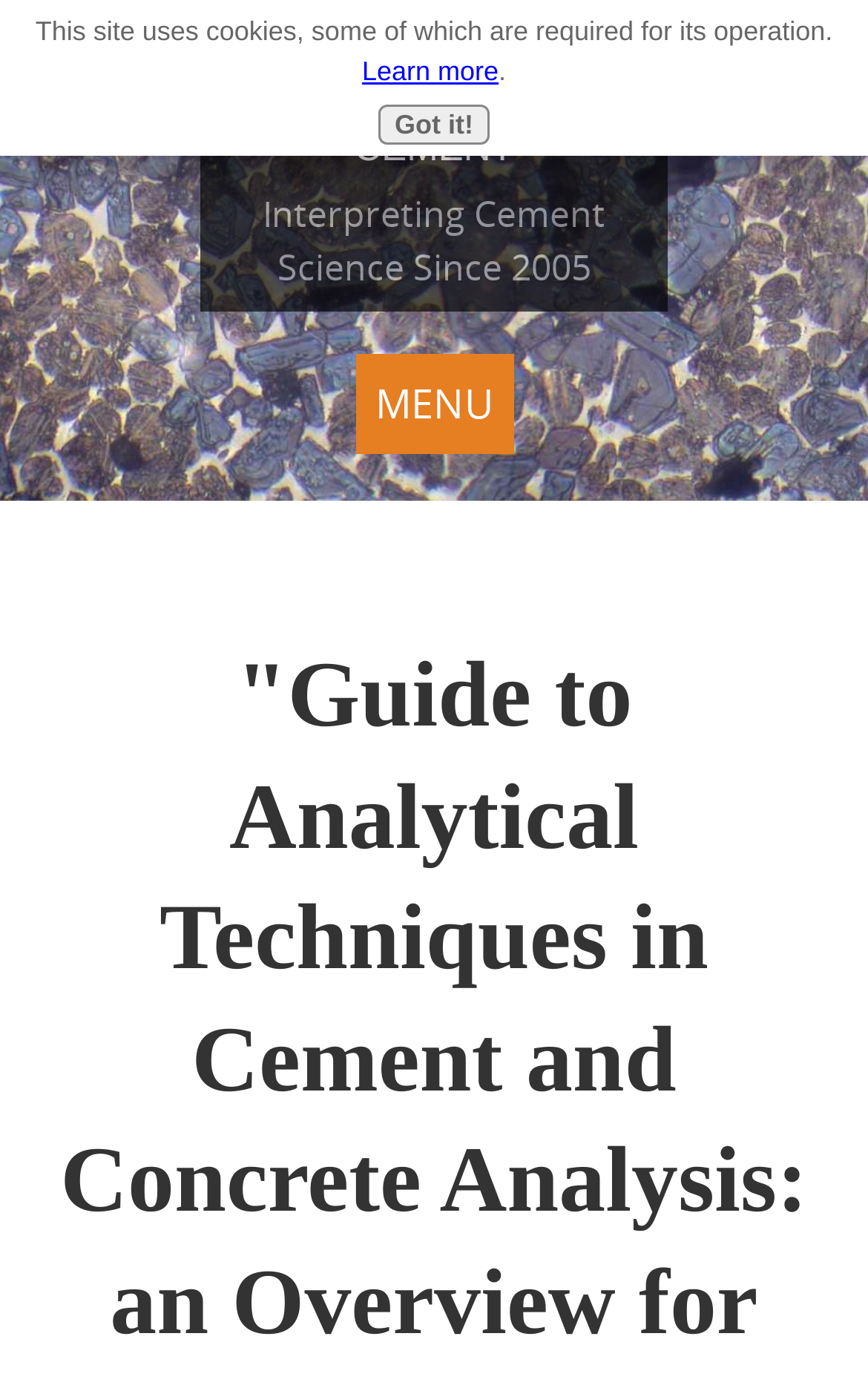What is the name of the site?
Answer with a single word or phrase by referring to the visual content.

Interpreting Cement Science